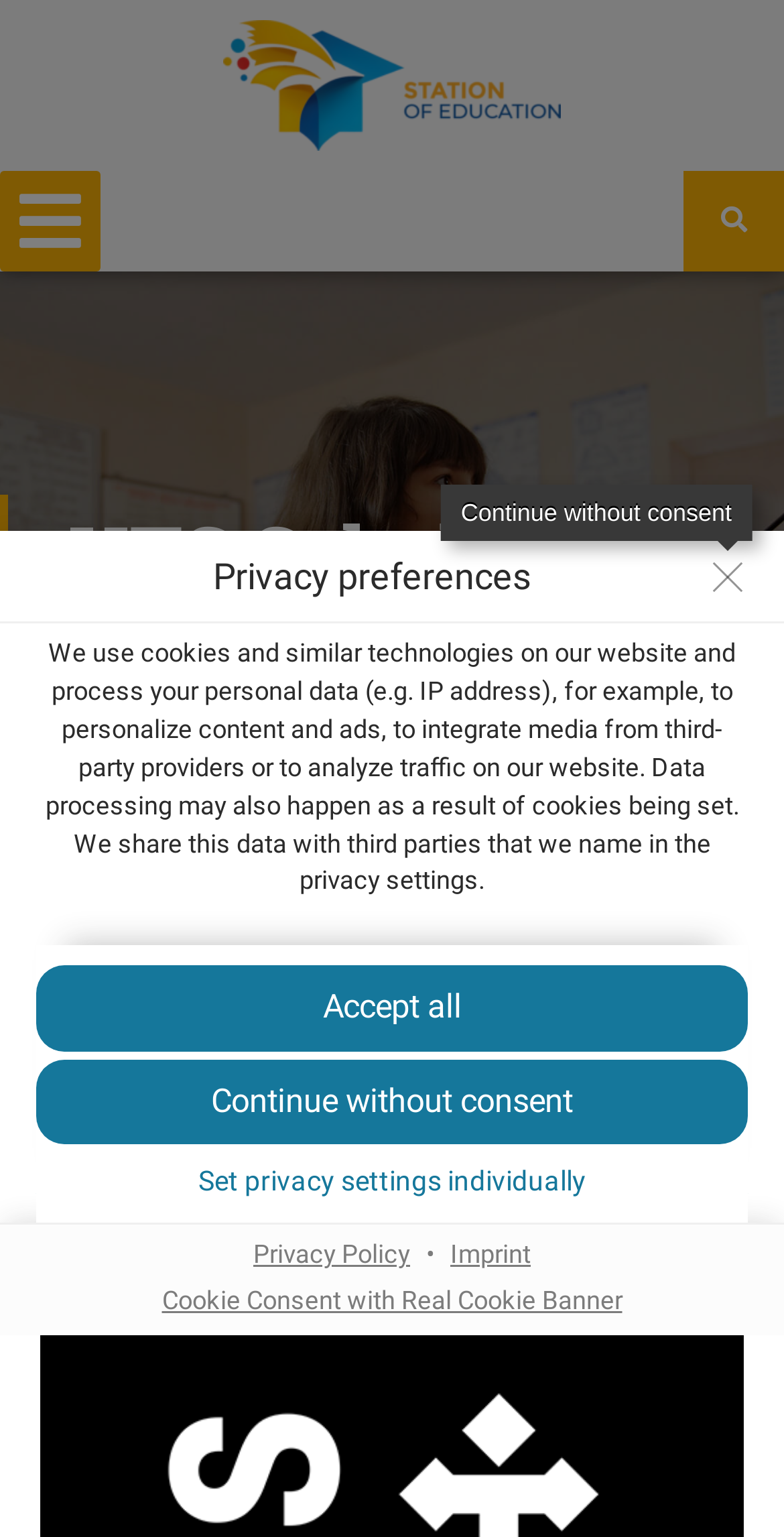Please reply with a single word or brief phrase to the question: 
What is the minimum age requirement to consent to the service?

16 years old